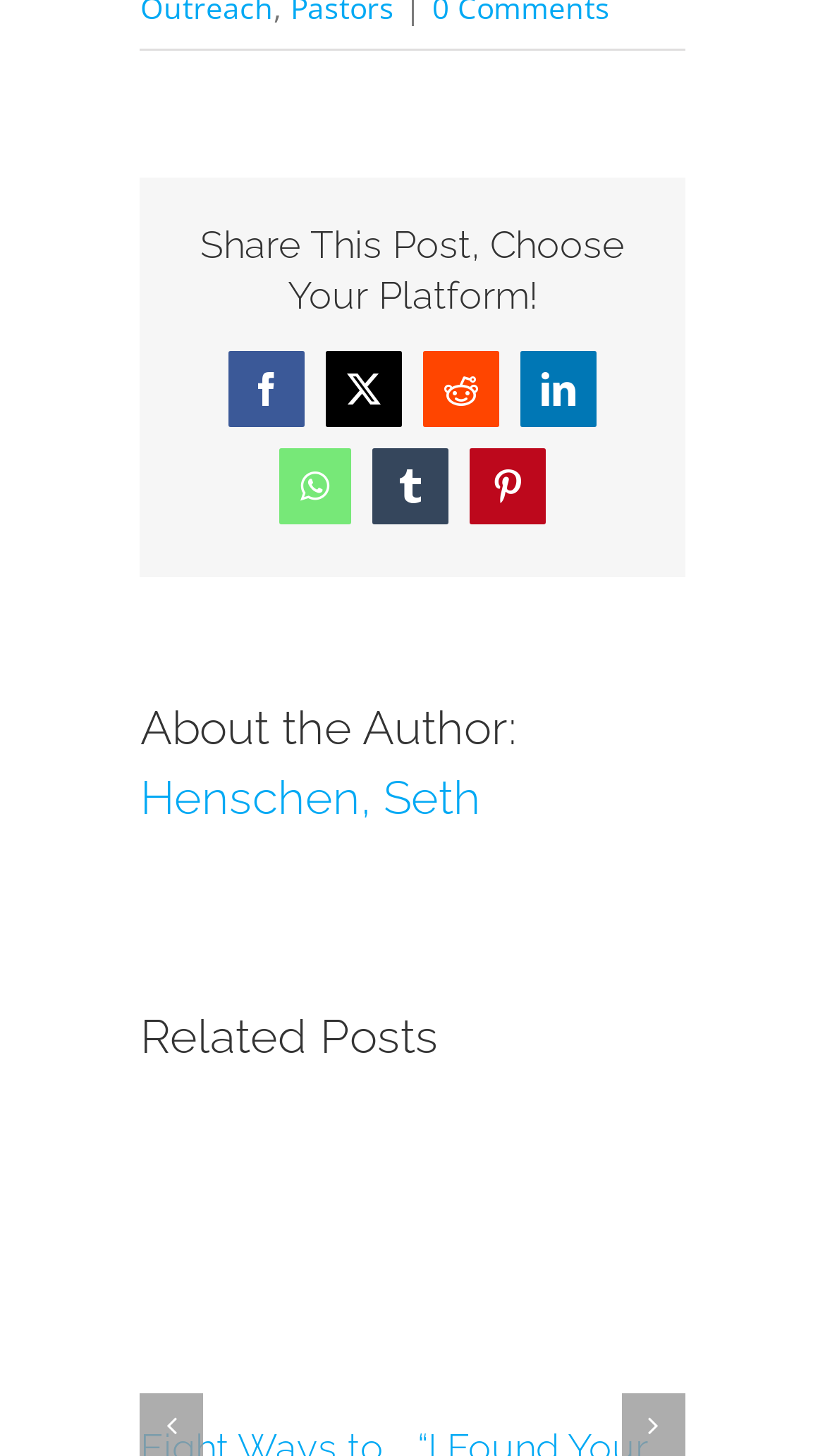Please provide a detailed answer to the question below based on the screenshot: 
How many social media platforms are available to share the post?

The webpage provides 7 social media platforms to share the post, including Facebook, X, Reddit, LinkedIn, WhatsApp, Tumblr, and Pinterest, which are represented by their respective icons and names.